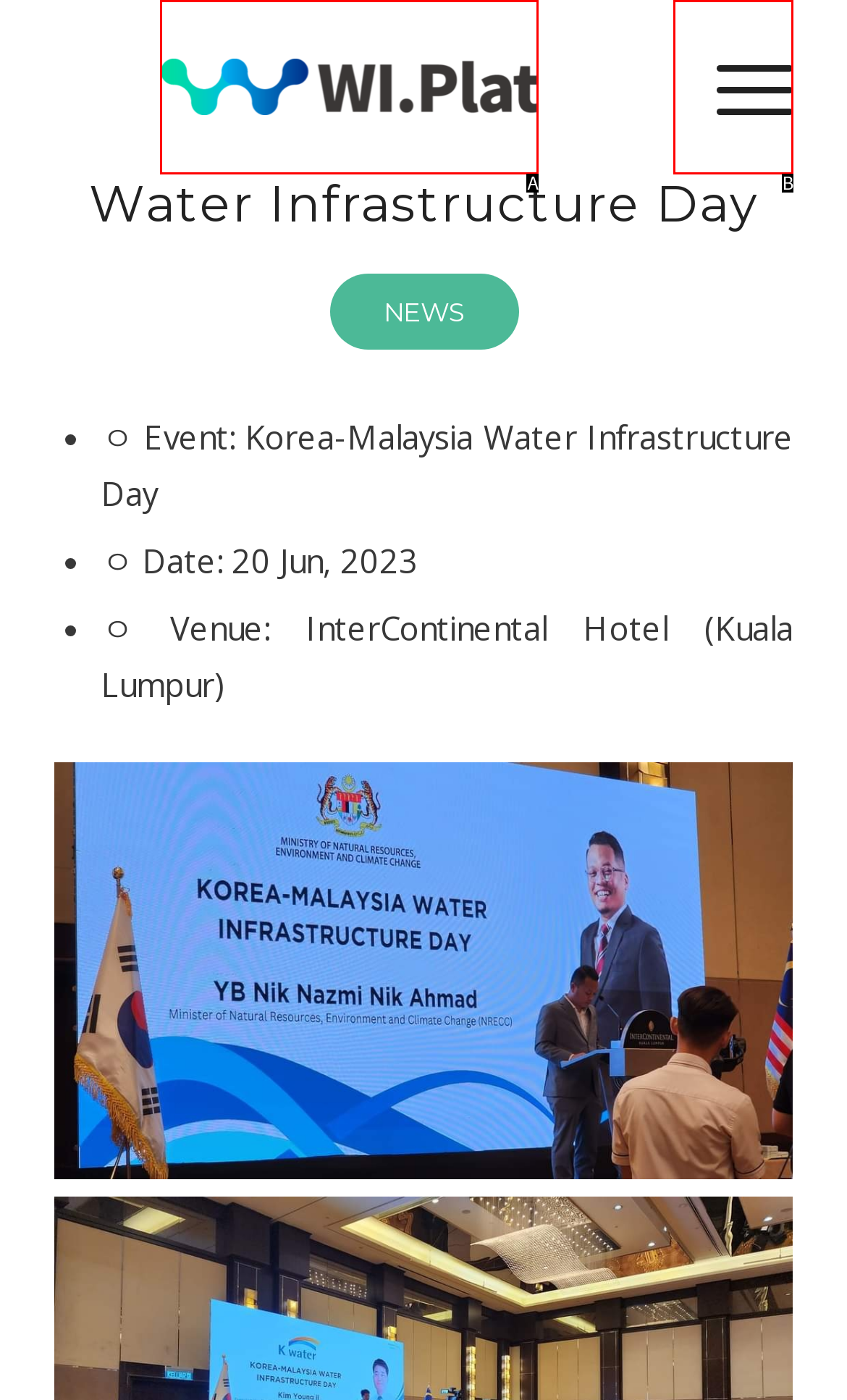From the available choices, determine which HTML element fits this description: Menu Menu Respond with the correct letter.

B